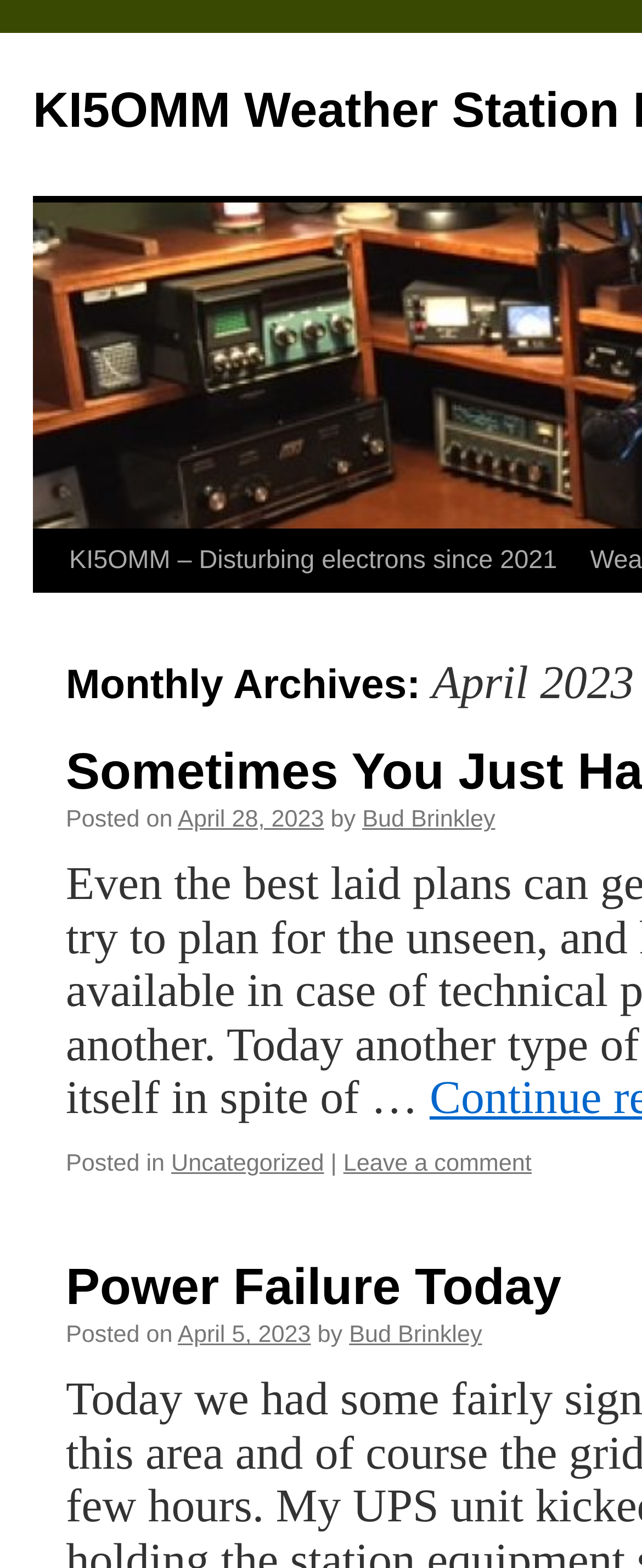Determine the bounding box coordinates for the clickable element required to fulfill the instruction: "click on the link to view recent posts". Provide the coordinates as four float numbers between 0 and 1, i.e., [left, top, right, bottom].

None